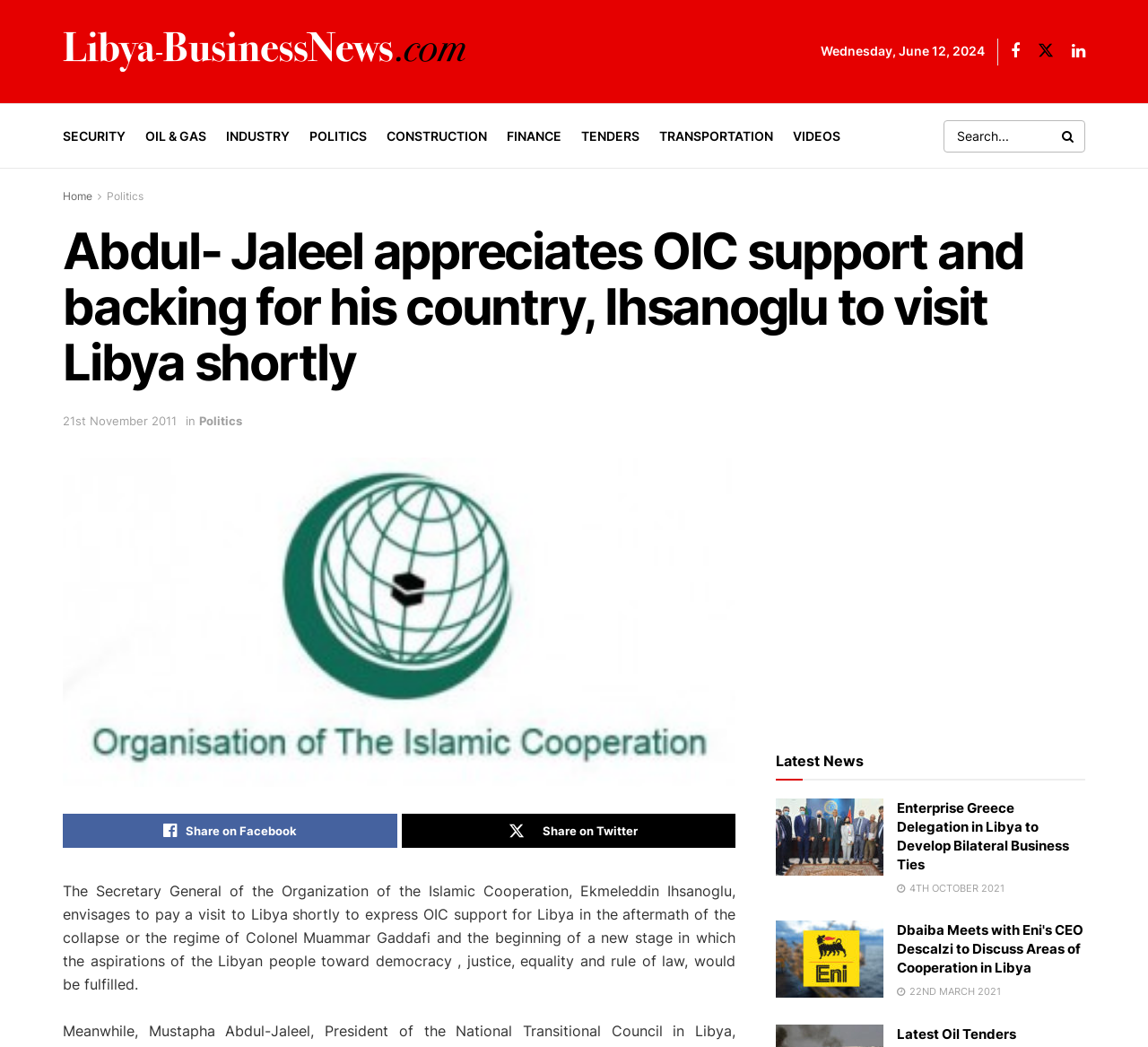Identify the bounding box coordinates for the element you need to click to achieve the following task: "Read the latest news". The coordinates must be four float values ranging from 0 to 1, formatted as [left, top, right, bottom].

[0.676, 0.711, 0.752, 0.742]